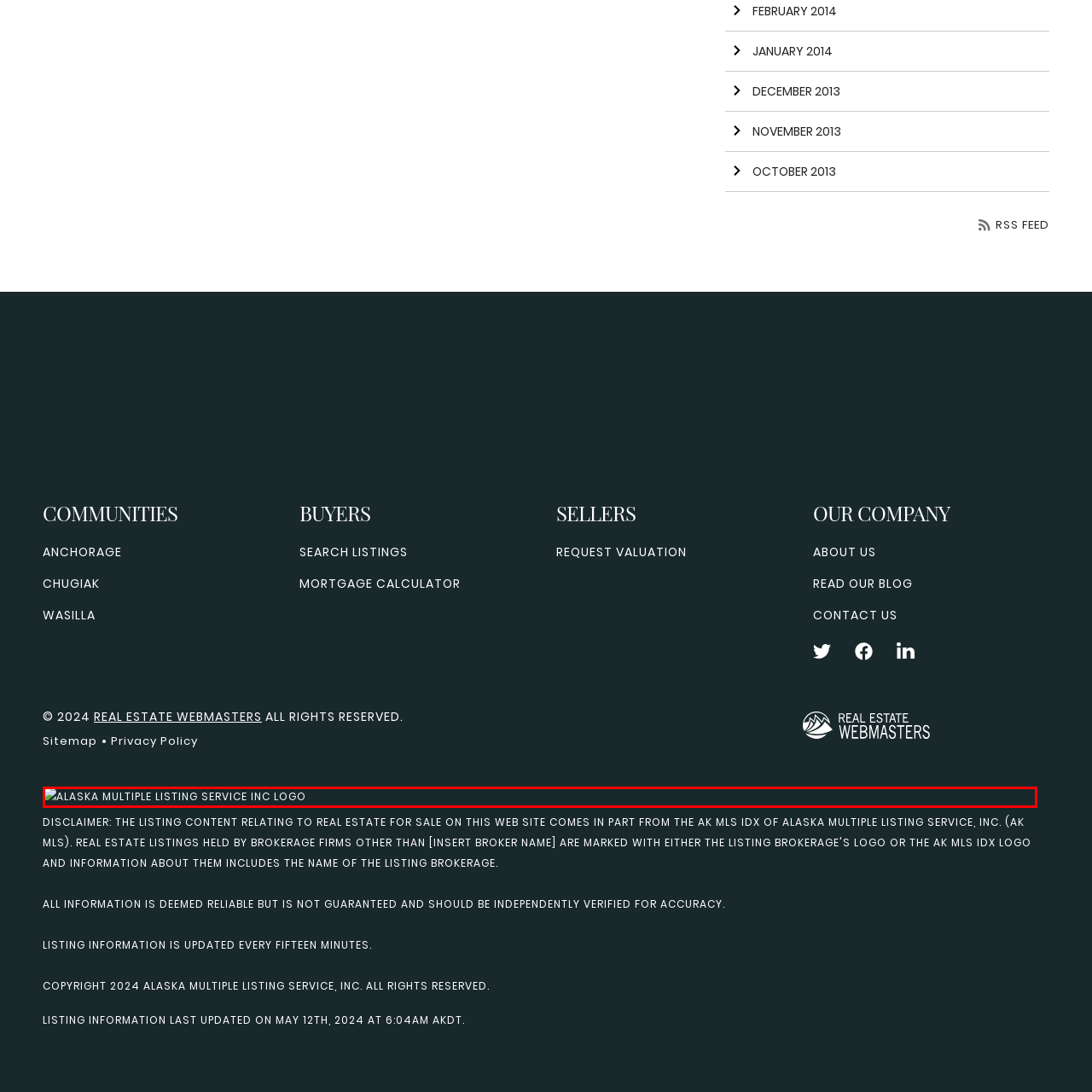What is the font style of the company name?
Pay attention to the segment of the image within the red bounding box and offer a detailed answer to the question.

The design features a stylized graphic accompanied by the company's name in clear, bold lettering, which serves as a branding element for the organization.